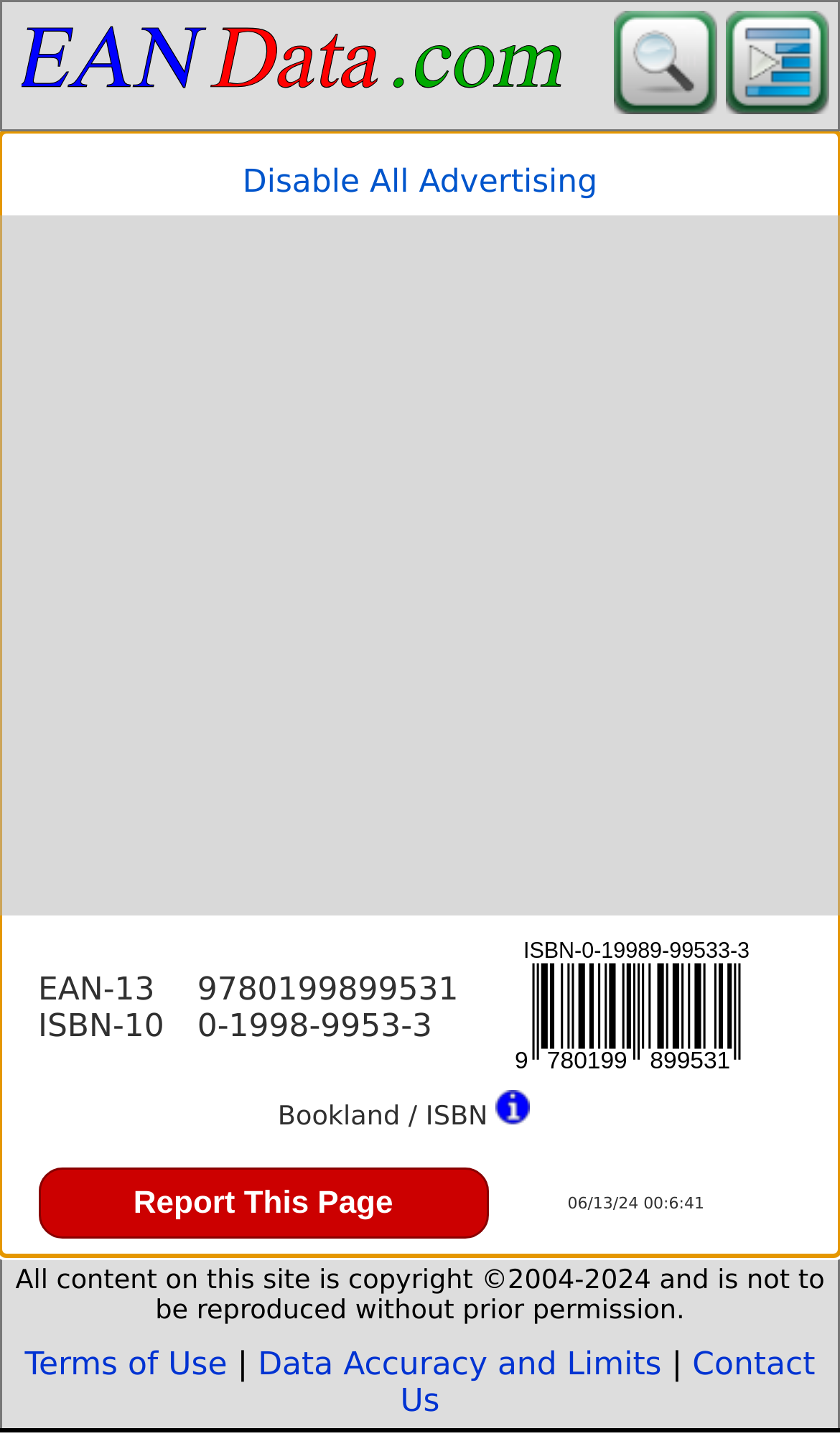Please find the bounding box coordinates of the element that you should click to achieve the following instruction: "Search for a product". The coordinates should be presented as four float numbers between 0 and 1: [left, top, right, bottom].

[0.73, 0.059, 0.853, 0.084]